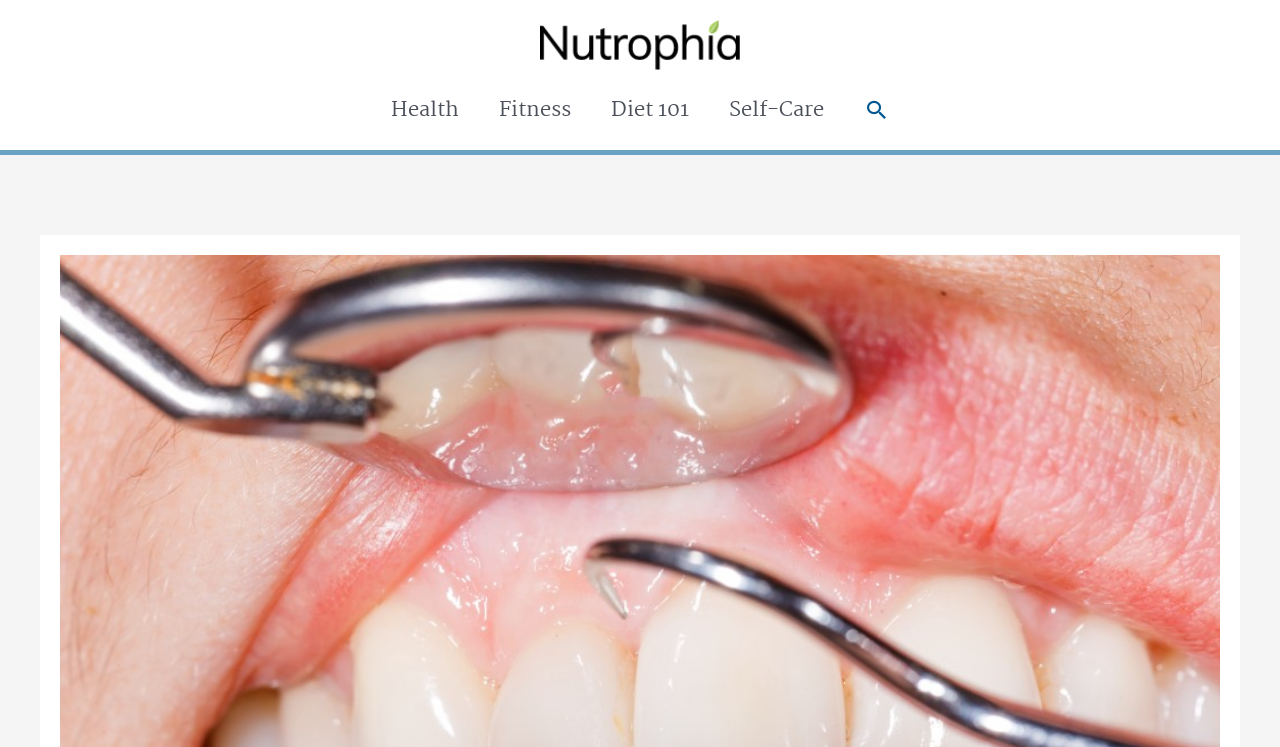Please respond to the question with a concise word or phrase:
What is the color of the logo?

Unknown